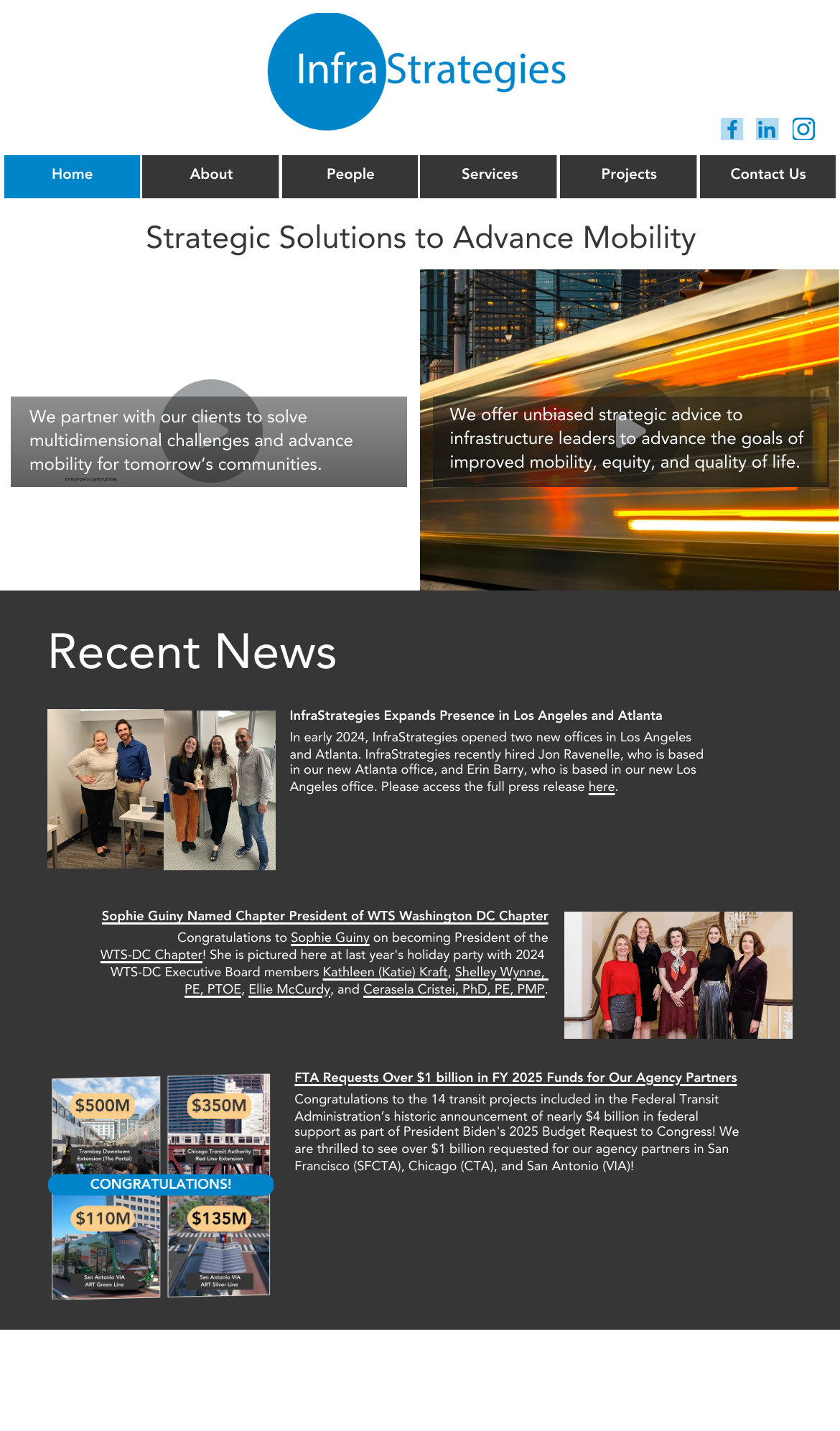What is the name of the company?
Look at the image and respond with a one-word or short phrase answer.

InfraStrategies LLC